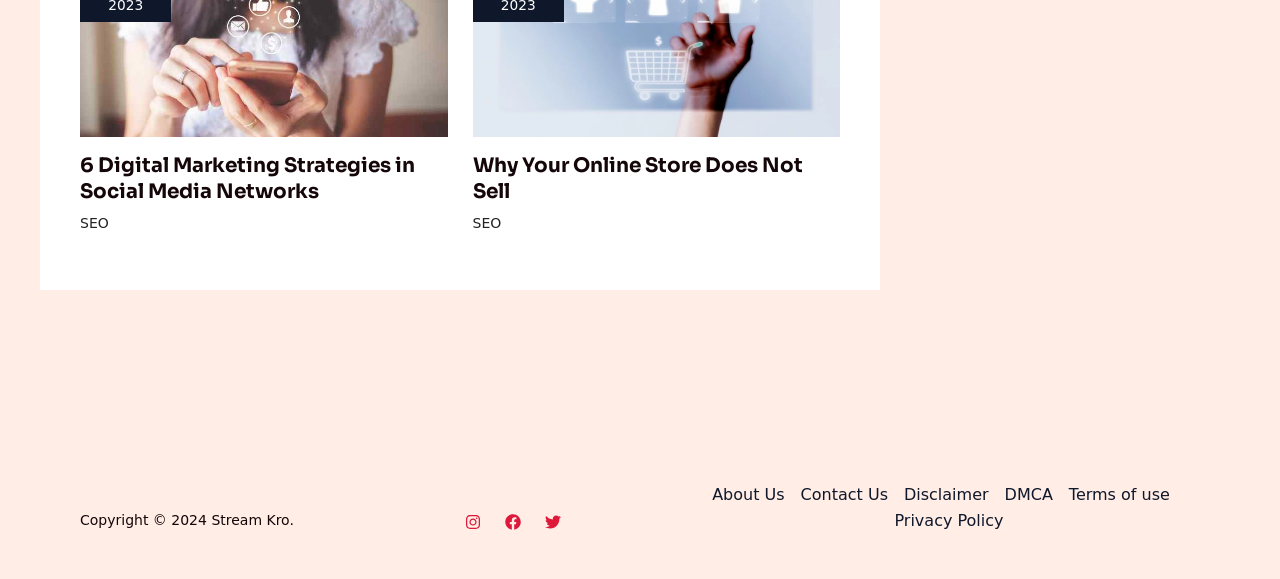Pinpoint the bounding box coordinates of the clickable area necessary to execute the following instruction: "Read more about 6 Digital Marketing Strategies in Social Media Networks". The coordinates should be given as four float numbers between 0 and 1, namely [left, top, right, bottom].

[0.062, 0.04, 0.35, 0.073]